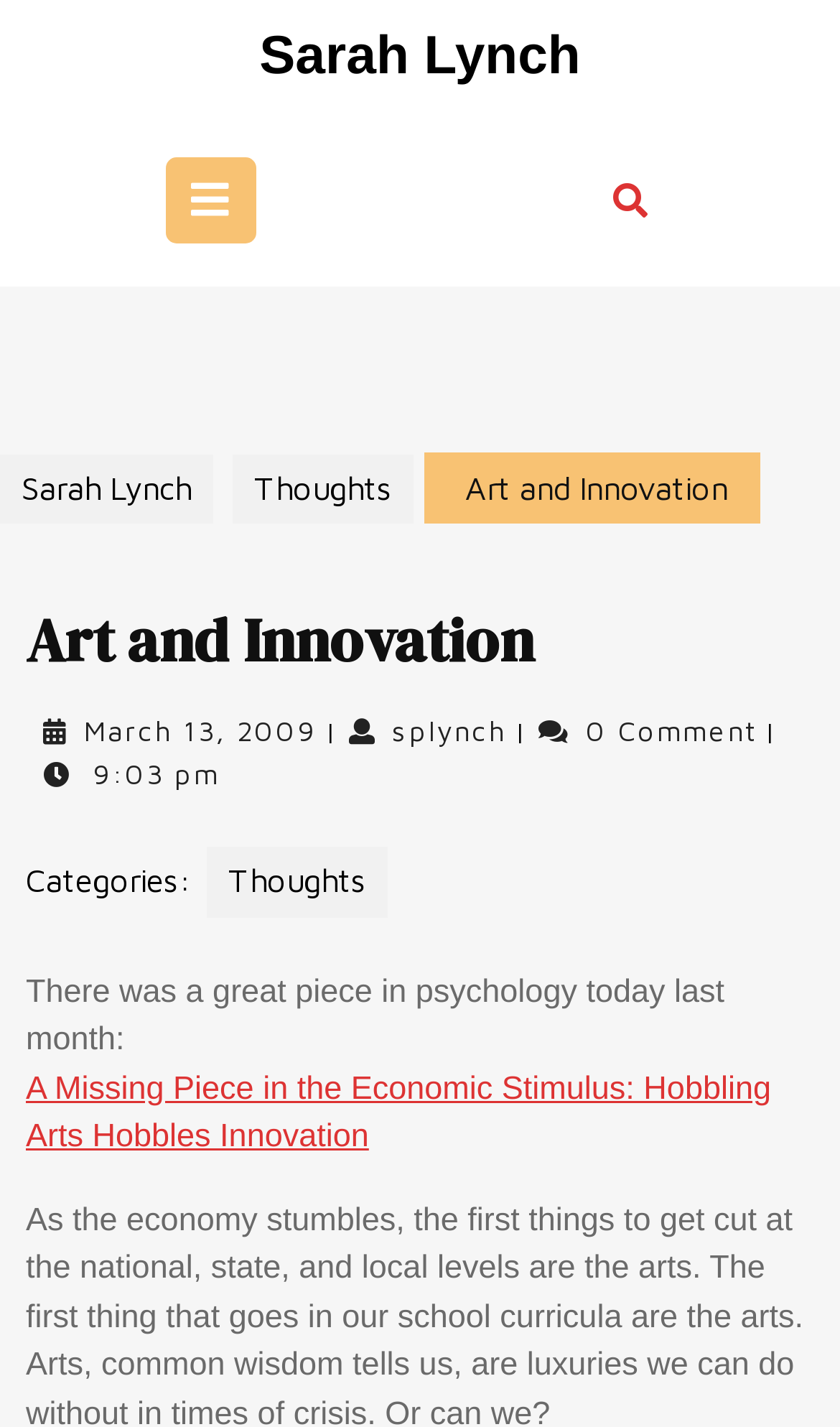Locate the primary heading on the webpage and return its text.

Art and Innovation